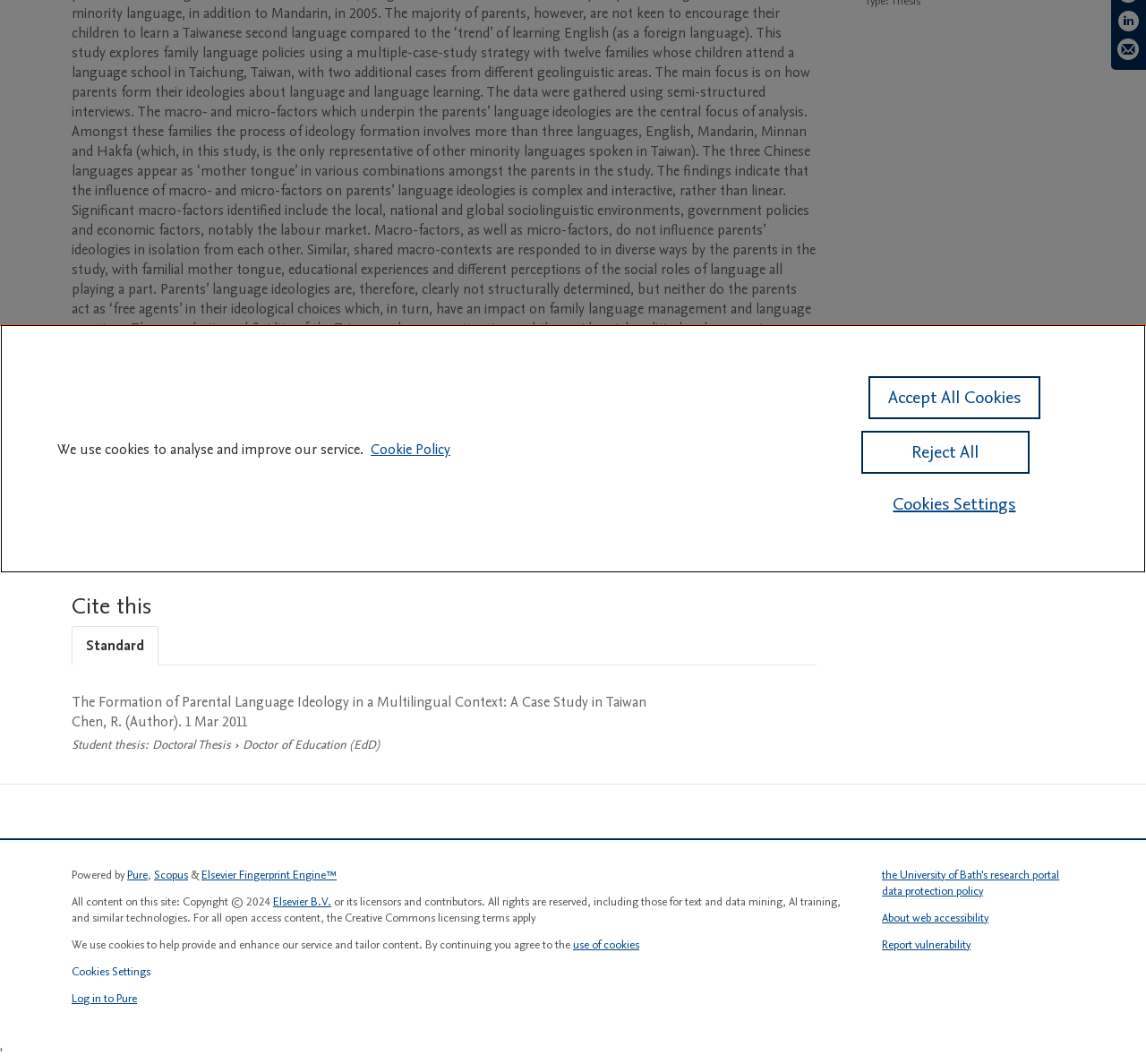Determine the bounding box for the UI element as described: "Accept All Cookies". The coordinates should be represented as four float numbers between 0 and 1, formatted as [left, top, right, bottom].

[0.758, 0.354, 0.908, 0.394]